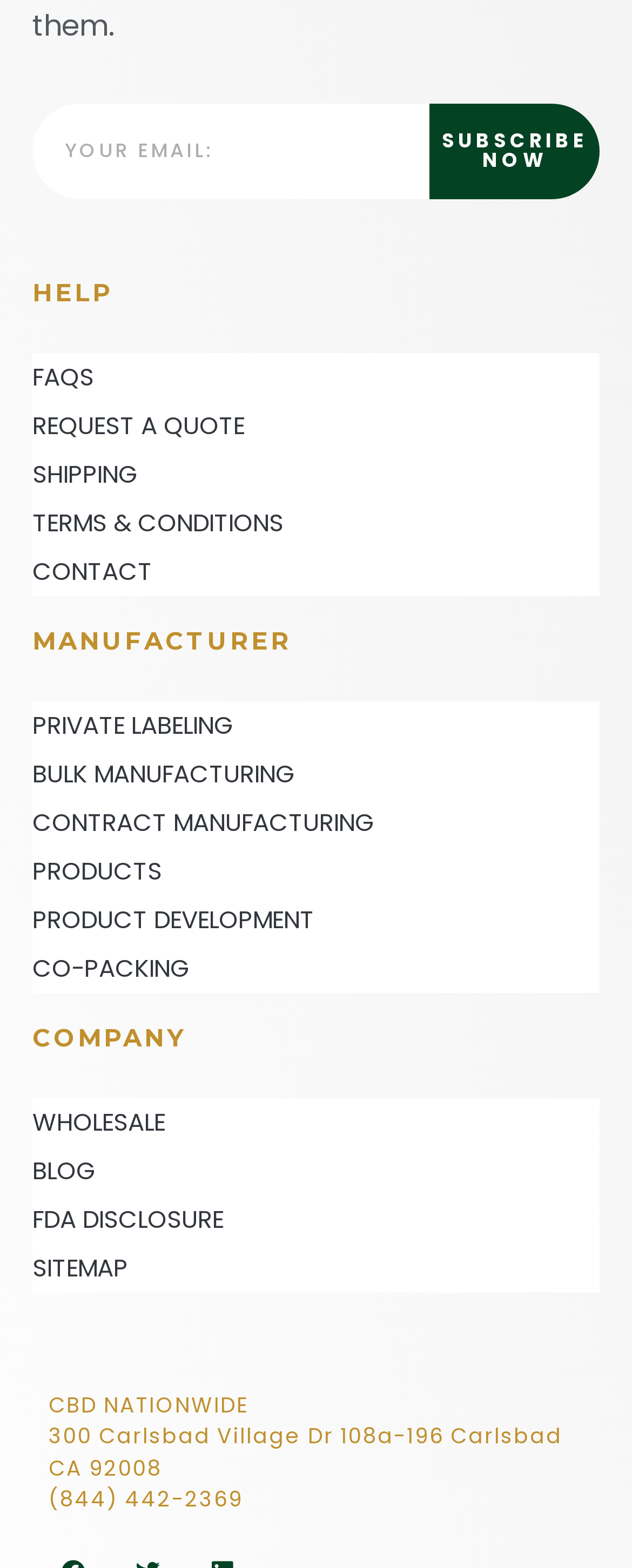How many headings are on the webpage?
Please provide a detailed and comprehensive answer to the question.

There are three headings on the webpage, labeled as 'HELP', 'MANUFACTURER', and 'COMPANY', which are vertically stacked and have distinct bounding box coordinates.